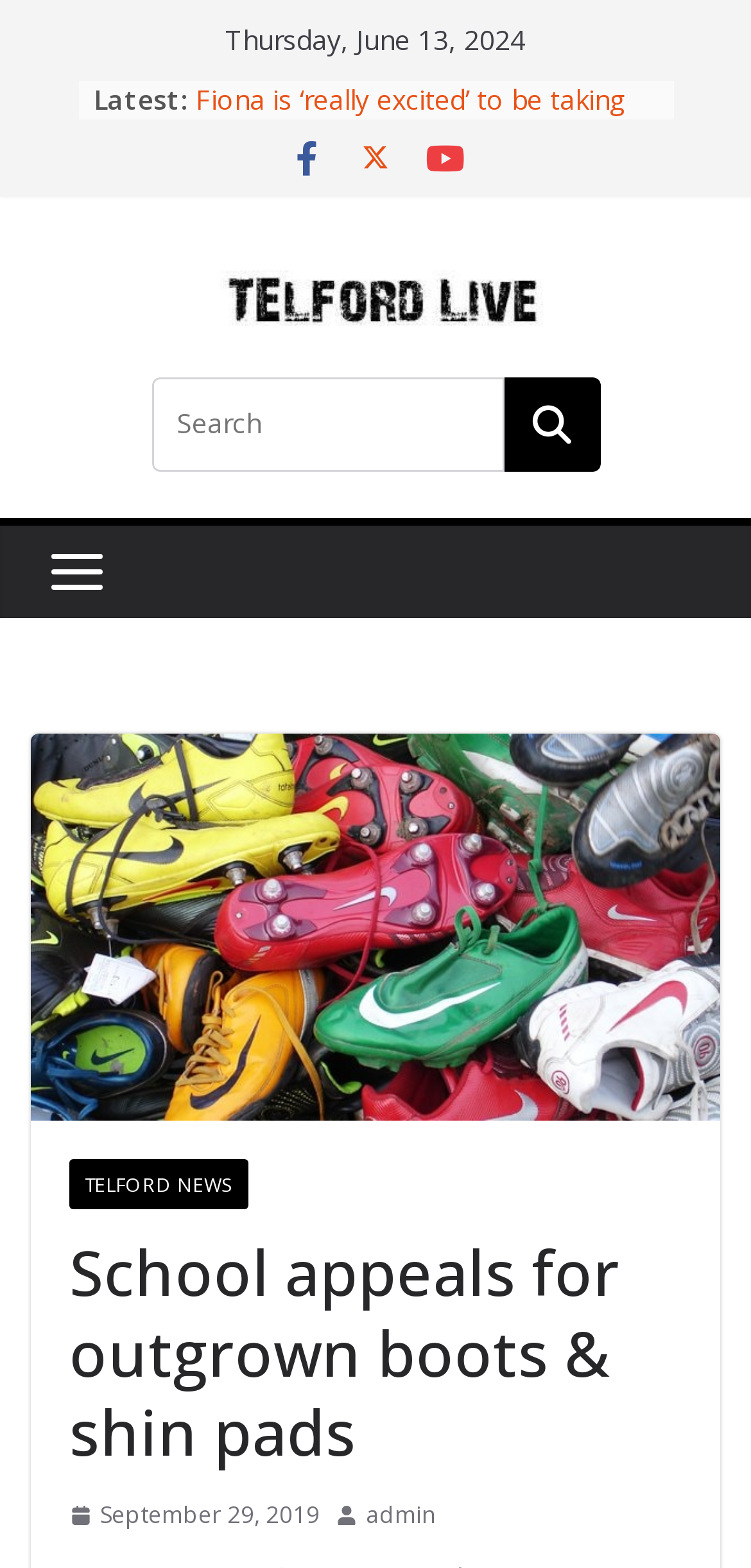Identify the bounding box coordinates of the region I need to click to complete this instruction: "View news posted on September 29, 2019".

[0.092, 0.954, 0.426, 0.978]